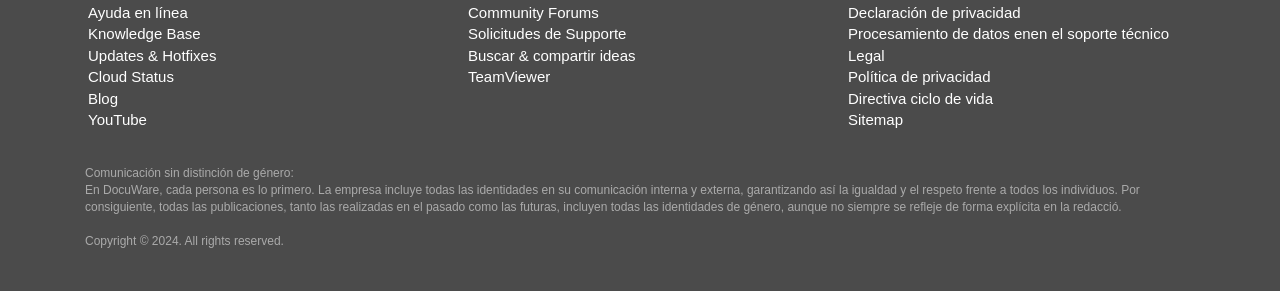Locate the bounding box coordinates of the region to be clicked to comply with the following instruction: "Go to the Community Forums". The coordinates must be four float numbers between 0 and 1, in the form [left, top, right, bottom].

[0.366, 0.014, 0.468, 0.072]